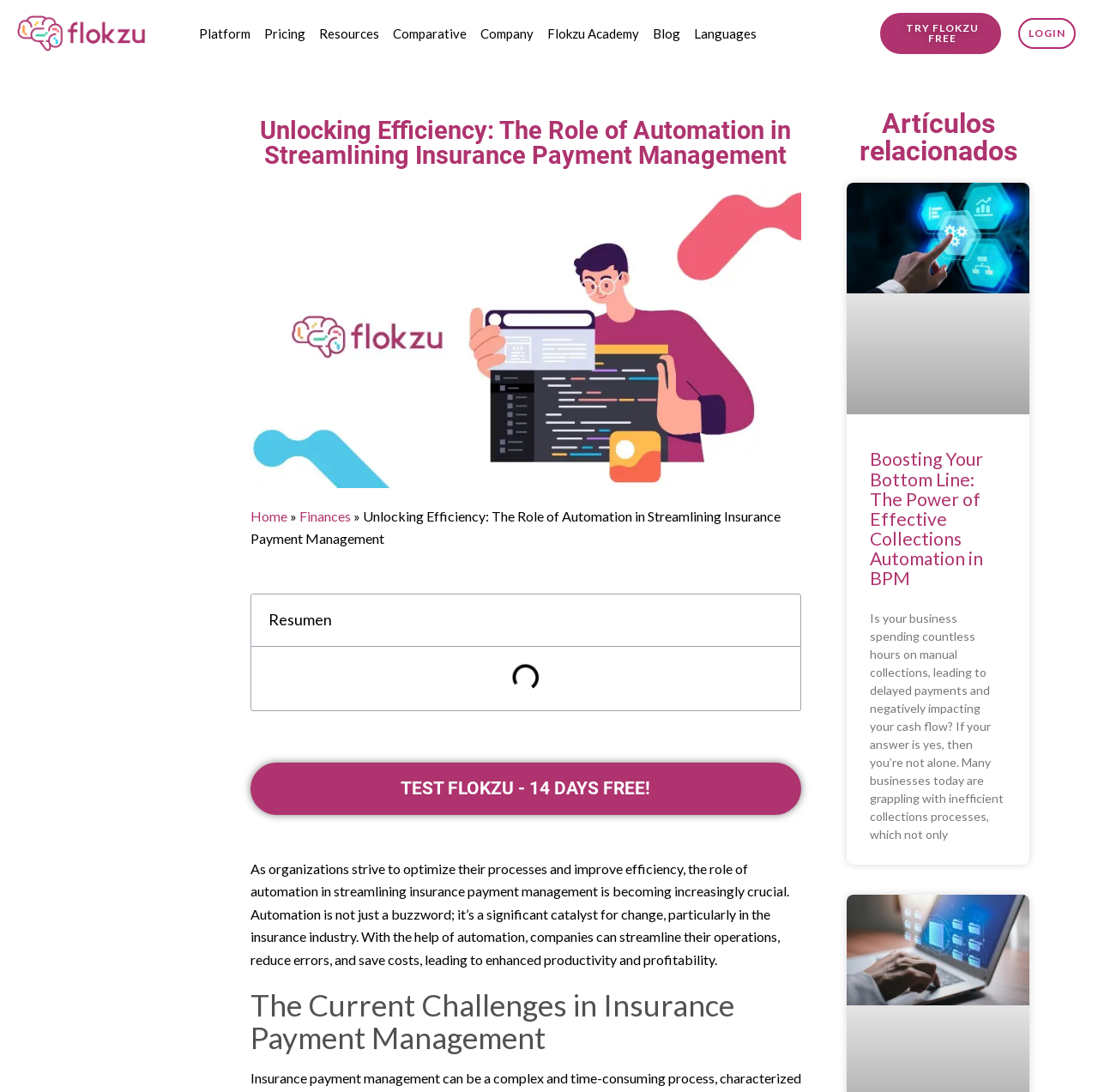Find and extract the text of the primary heading on the webpage.

Unlocking Efficiency: The Role of Automation in Streamlining Insurance Payment Management